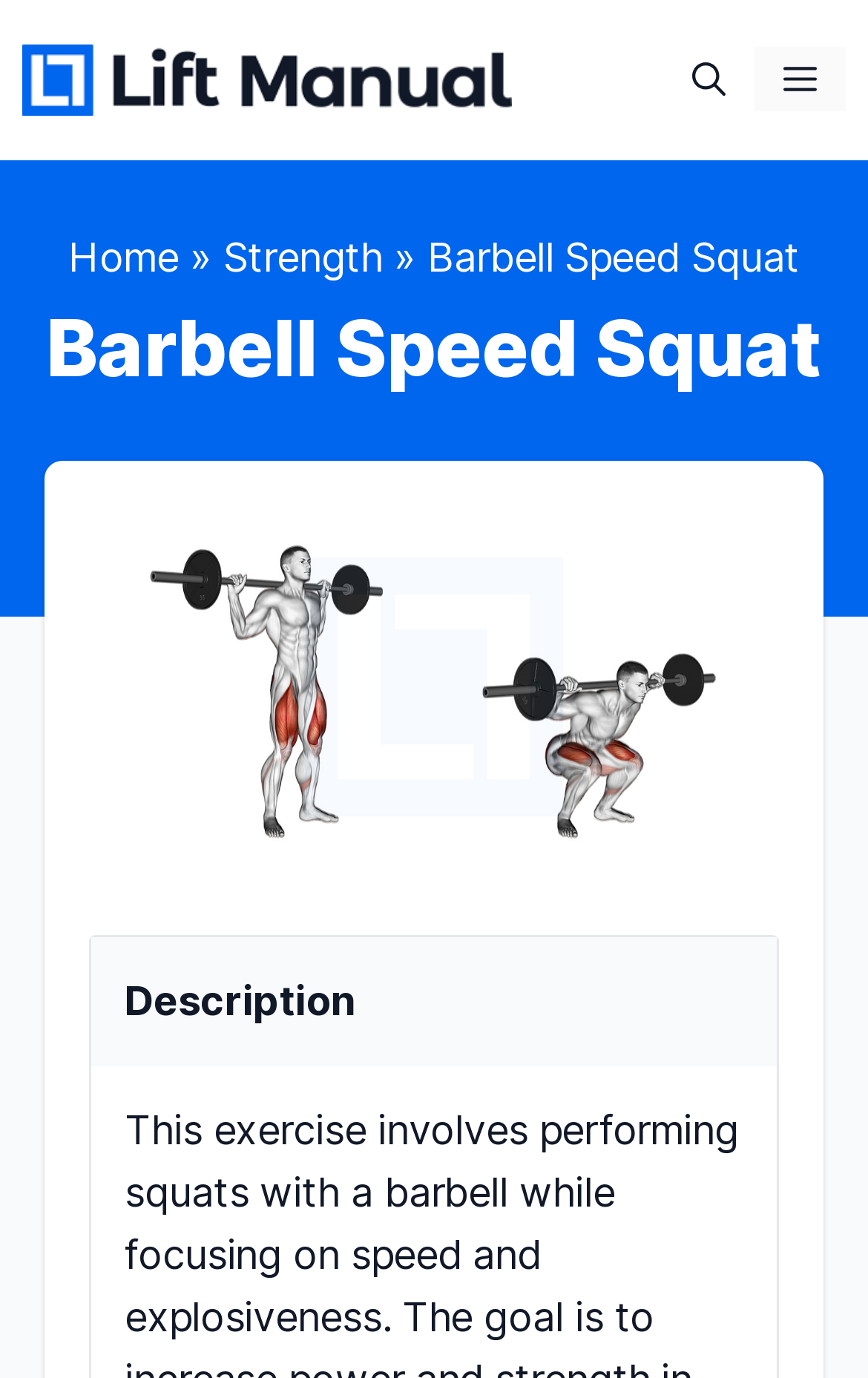Please give a one-word or short phrase response to the following question: 
What is the text above the image?

Description